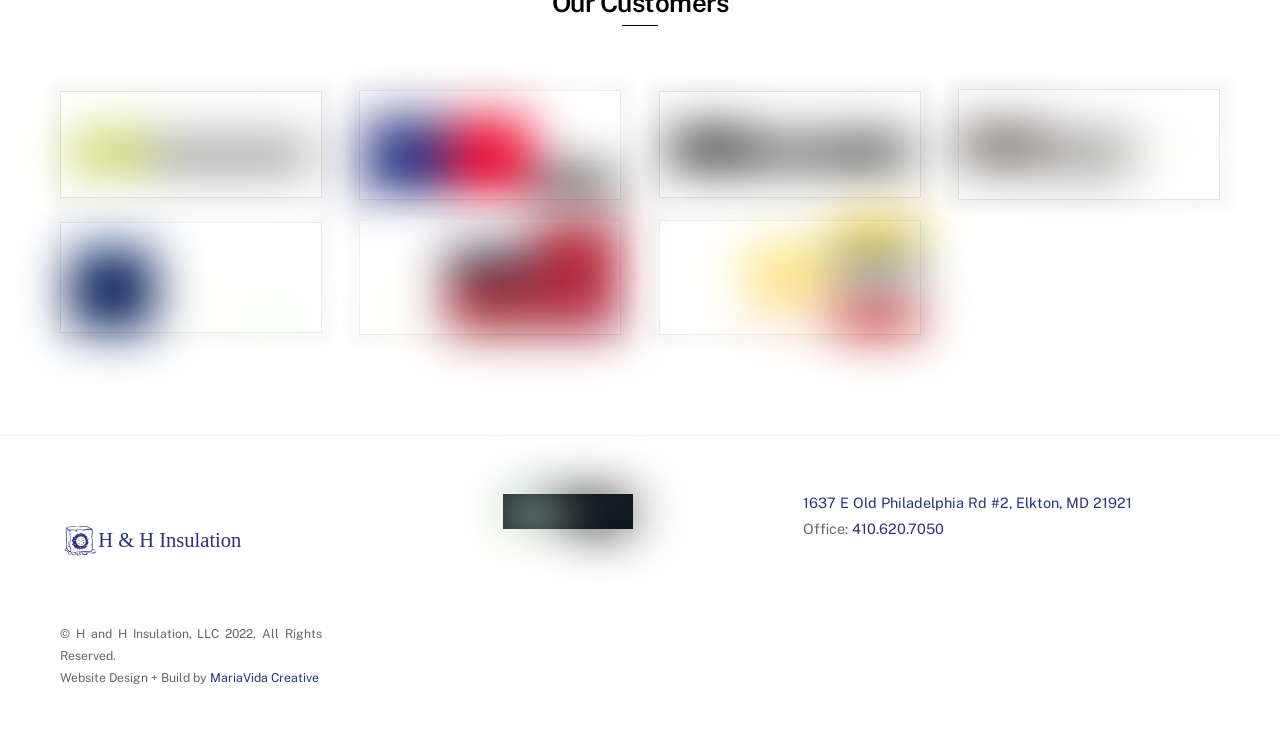Reply to the question with a brief word or phrase: Who designed the website?

MariaVida Creative